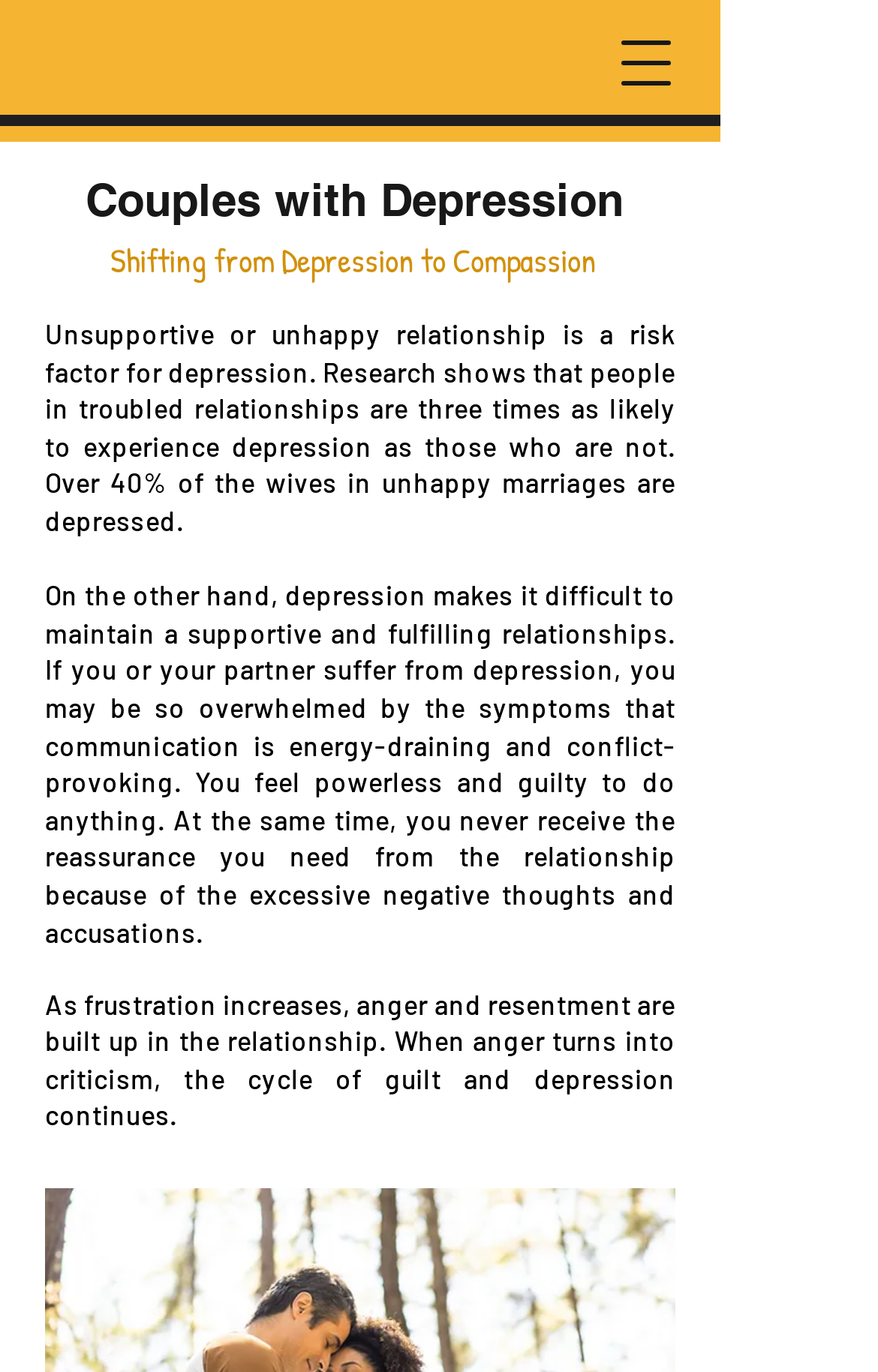Answer the question with a single word or phrase: 
What happens when anger turns into criticism?

Cycle of guilt and depression